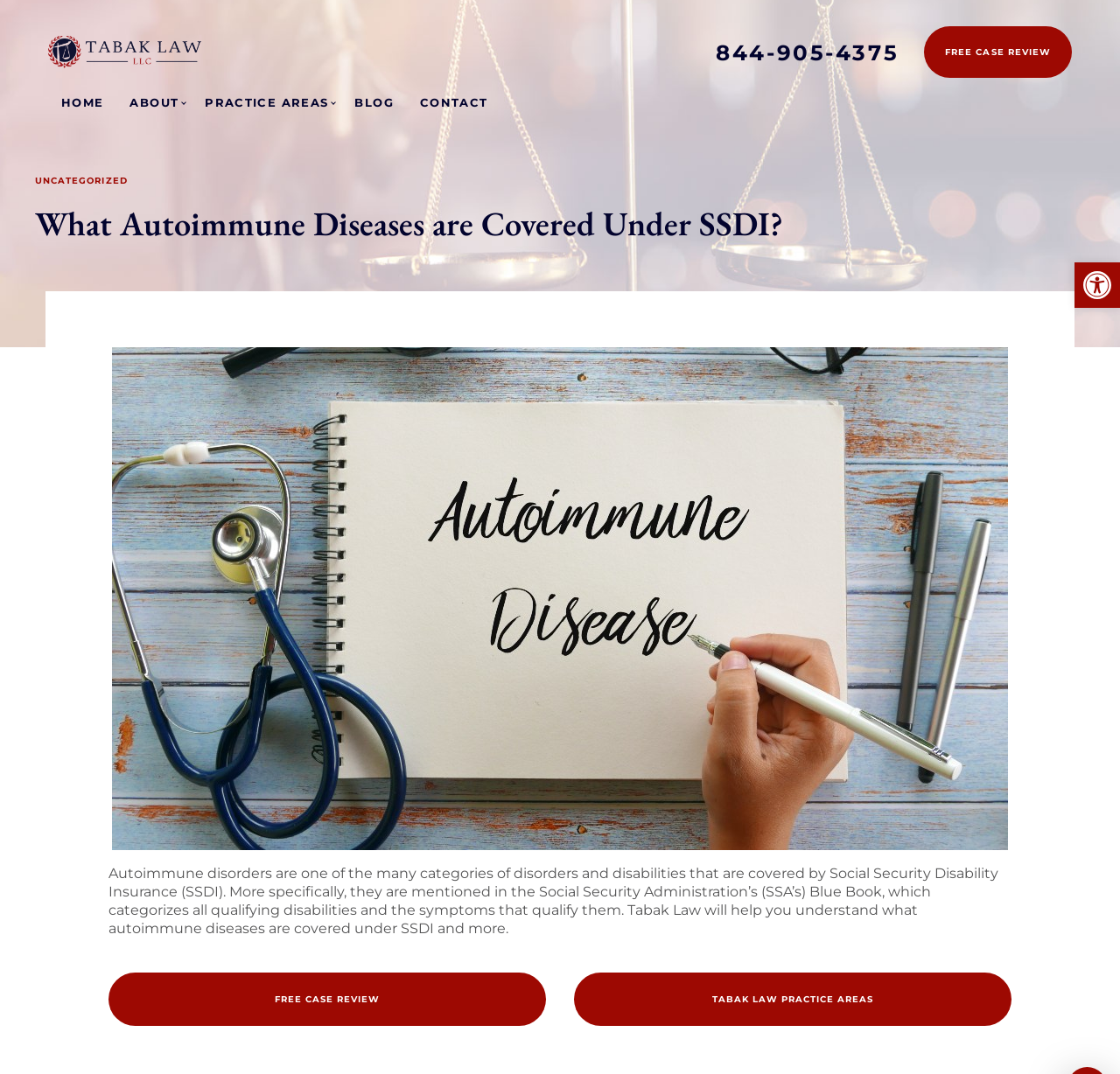Please extract the webpage's main title and generate its text content.

What Autoimmune Diseases are Covered Under SSDI?